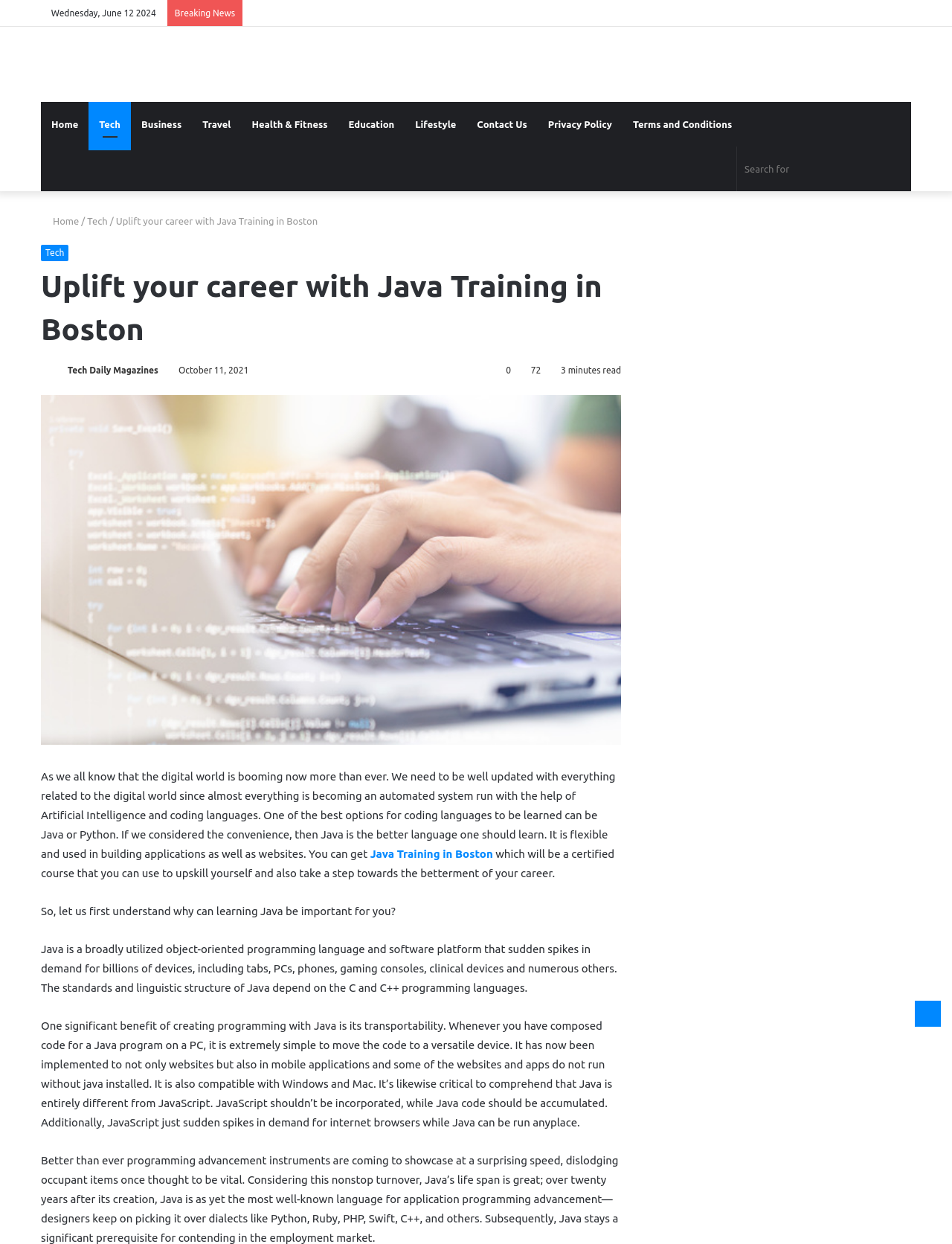Can you show the bounding box coordinates of the region to click on to complete the task described in the instruction: "Click on the 'Java Training in Boston' link"?

[0.389, 0.681, 0.518, 0.692]